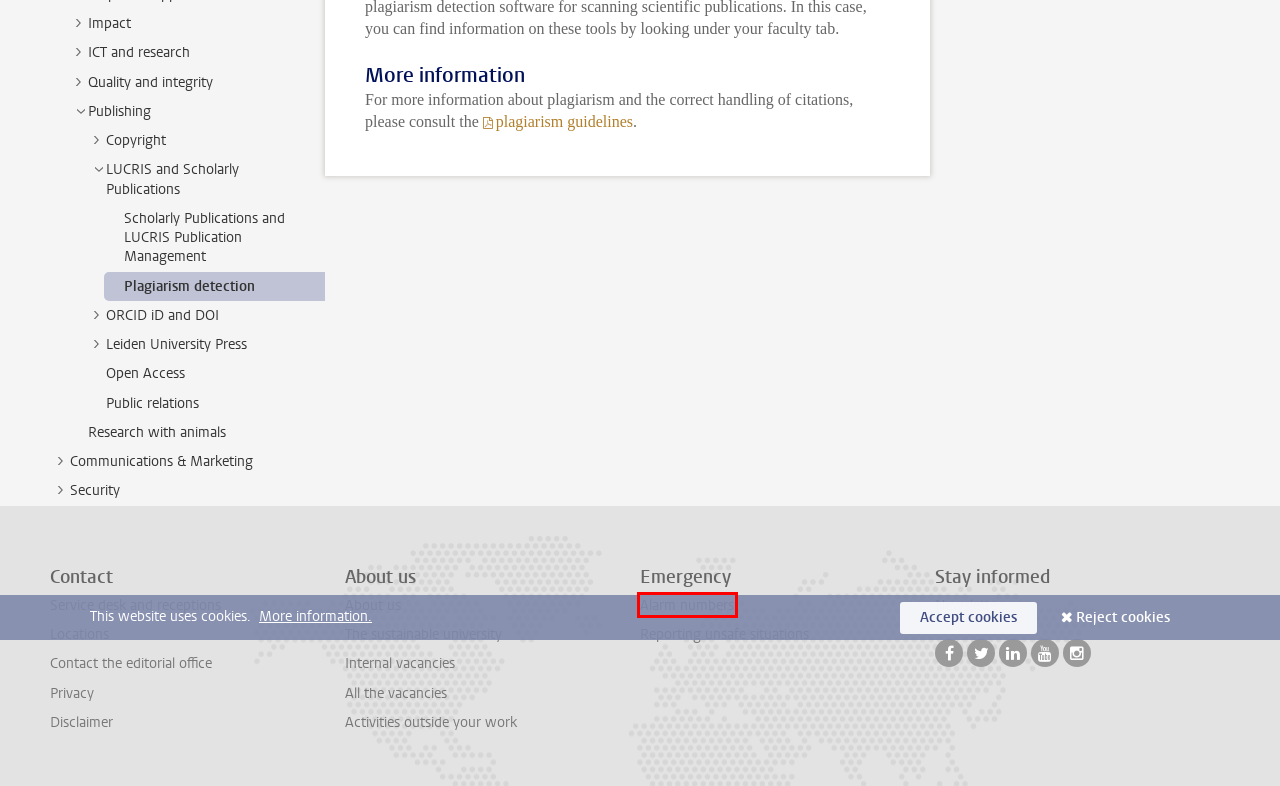Examine the screenshot of the webpage, which has a red bounding box around a UI element. Select the webpage description that best fits the new webpage after the element inside the red bounding box is clicked. Here are the choices:
A. For staff and students - Leiden University
B. Cookies - Leiden University
C. Privacy Notice - Leiden University
D. Vacancies - Leiden University
E. Availability in the event of an emergency - Leiden University
F. Staff newsletter
G. Locations - Leiden University
H. University website - Disclaimer - Leiden University

E